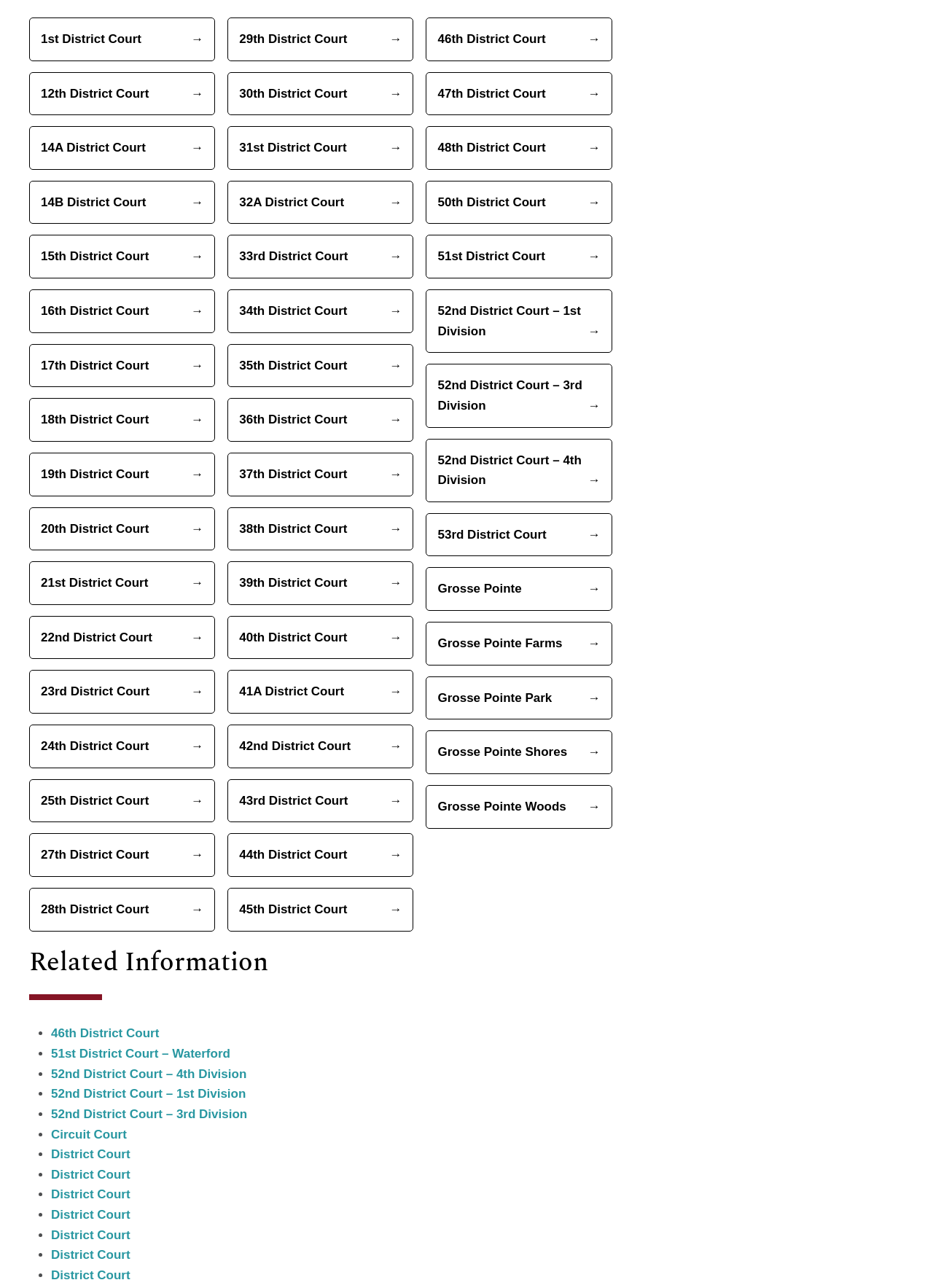Please provide a one-word or phrase answer to the question: 
How many links are there in total?

98